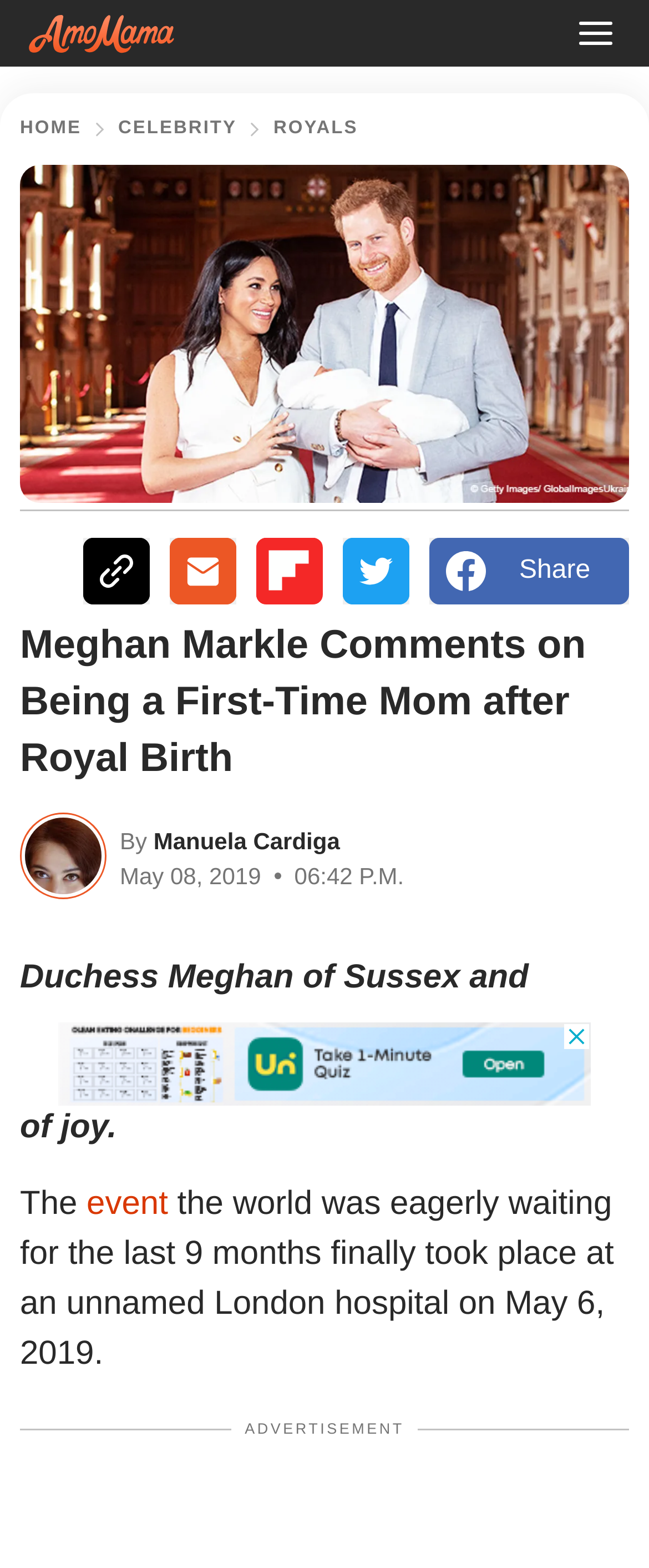From the element description: "aria-label="menu button"", extract the bounding box coordinates of the UI element. The coordinates should be expressed as four float numbers between 0 and 1, in the order [left, top, right, bottom].

[0.877, 0.004, 0.959, 0.038]